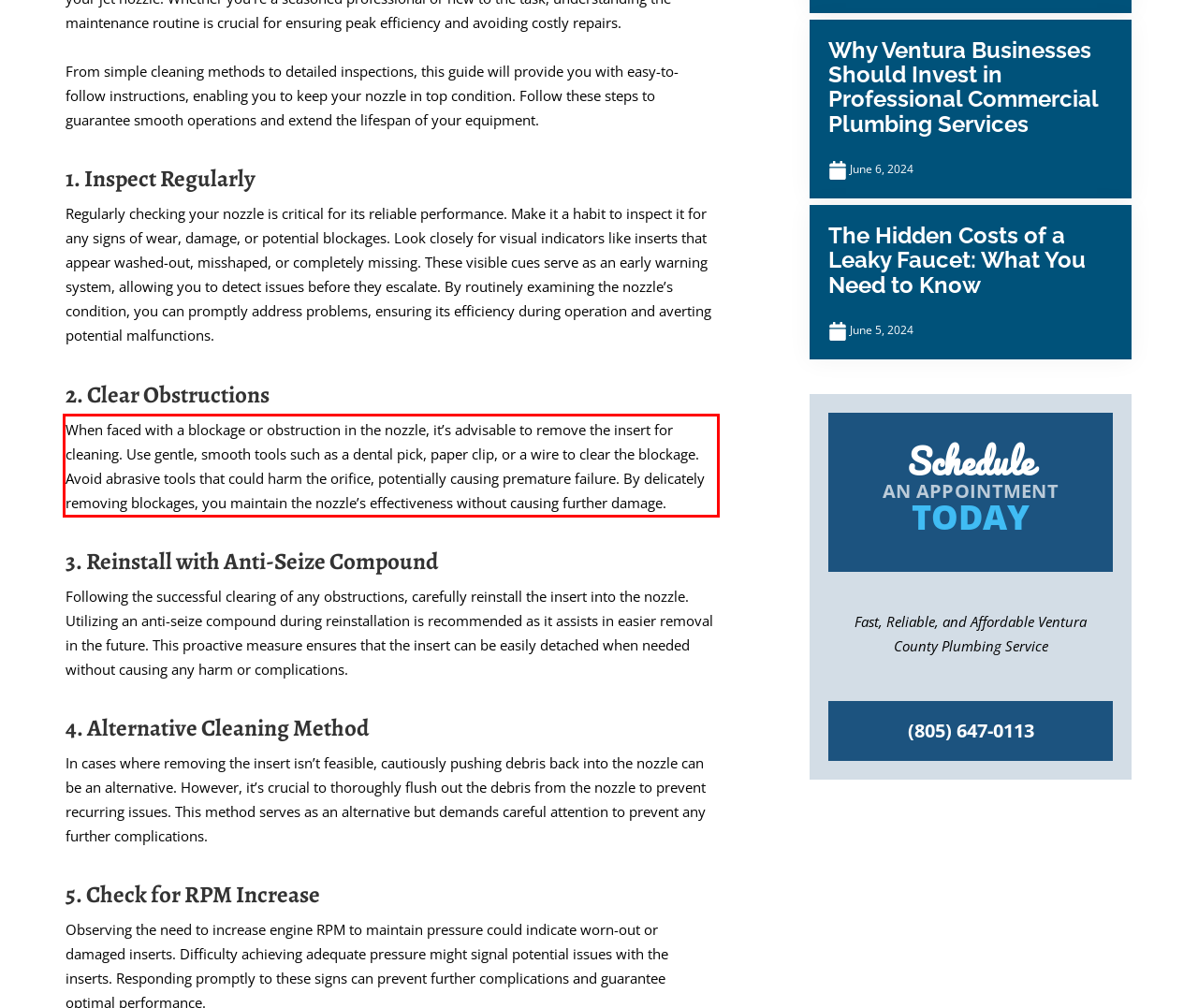Please look at the webpage screenshot and extract the text enclosed by the red bounding box.

When faced with a blockage or obstruction in the nozzle, it’s advisable to remove the insert for cleaning. Use gentle, smooth tools such as a dental pick, paper clip, or a wire to clear the blockage. Avoid abrasive tools that could harm the orifice, potentially causing premature failure. By delicately removing blockages, you maintain the nozzle’s effectiveness without causing further damage.